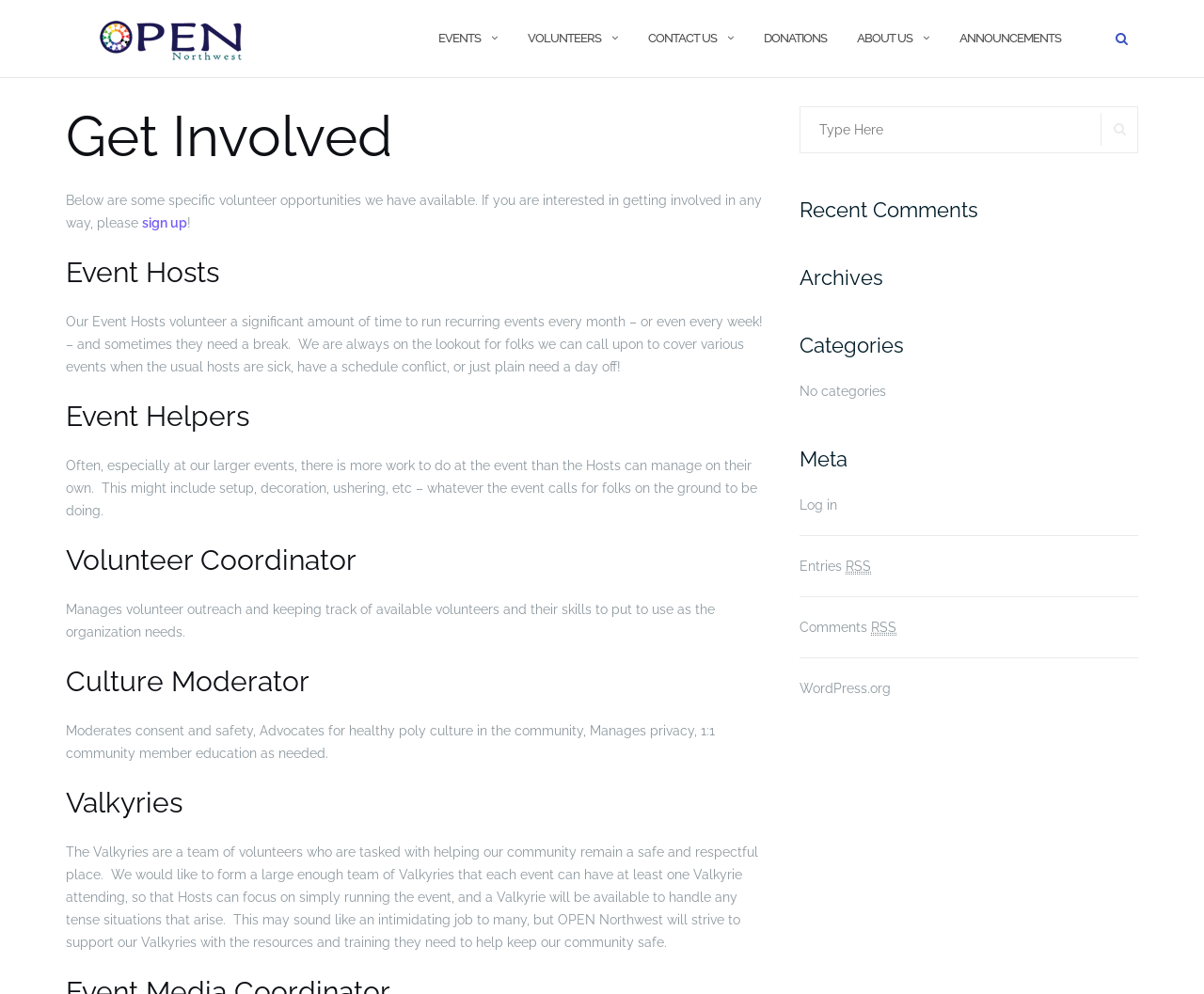Determine the bounding box coordinates of the clickable area required to perform the following instruction: "Click on the 'Log in' link". The coordinates should be represented as four float numbers between 0 and 1: [left, top, right, bottom].

[0.664, 0.5, 0.695, 0.516]